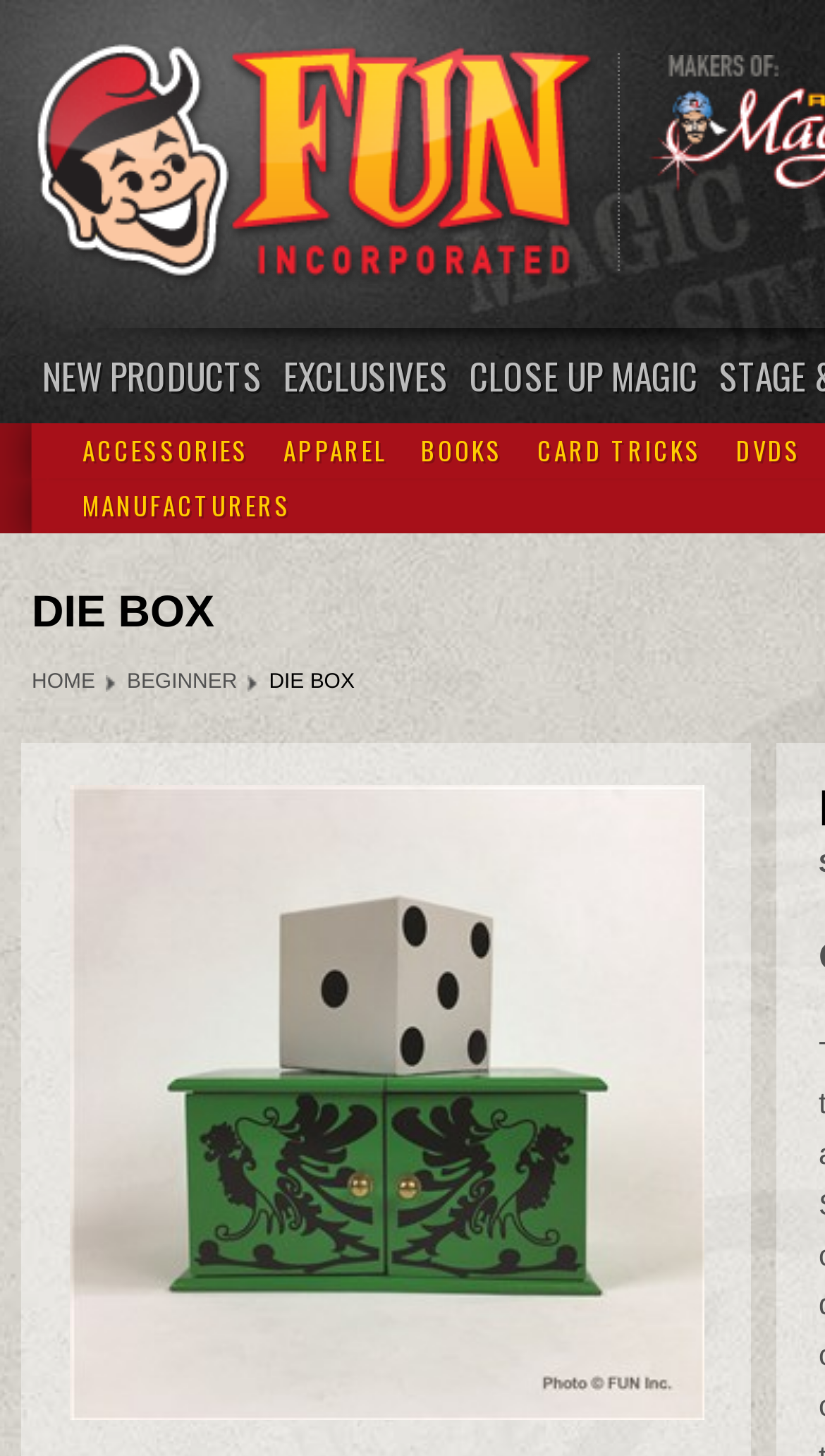Please locate the bounding box coordinates of the region I need to click to follow this instruction: "browse accessories".

[0.079, 0.291, 0.323, 0.328]